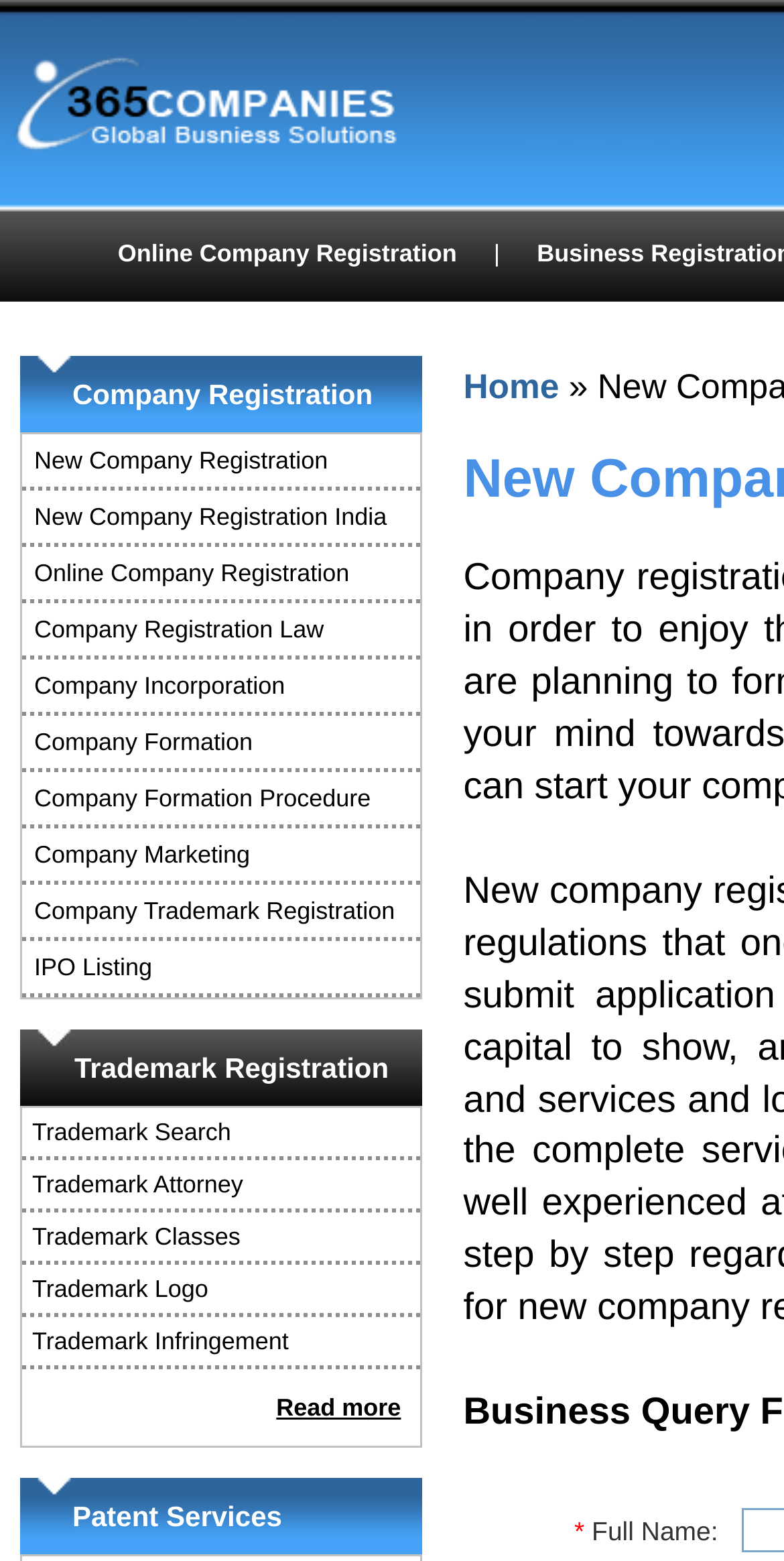Please identify the bounding box coordinates of the clickable area that will allow you to execute the instruction: "Learn about the company".

None